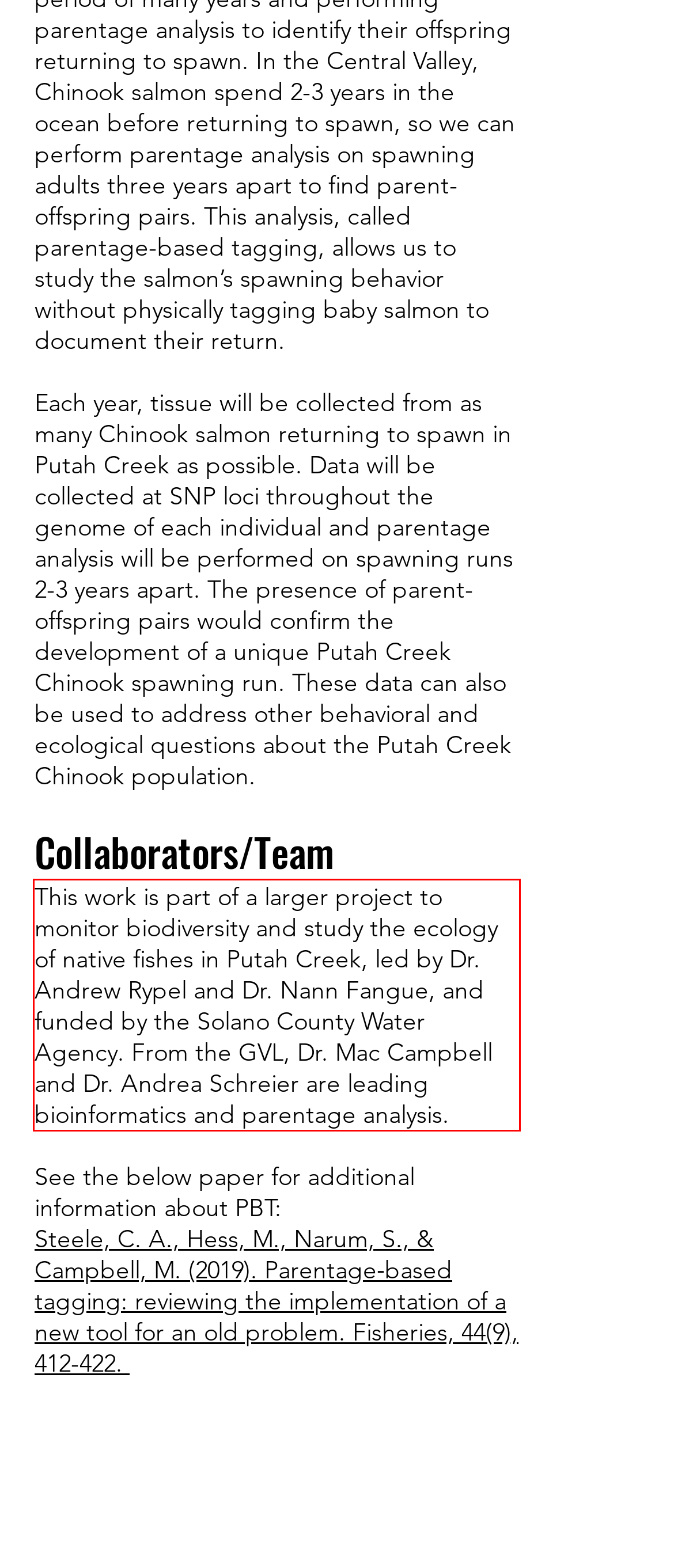Please identify the text within the red rectangular bounding box in the provided webpage screenshot.

This work is part of a larger project to monitor biodiversity and study the ecology of native fishes in Putah Creek, led by Dr. Andrew Rypel and Dr. Nann Fangue, and funded by the Solano County Water Agency. From the GVL, Dr. Mac Campbell and Dr. Andrea Schreier are leading bioinformatics and parentage analysis.